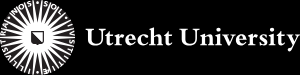What is the purpose of this image? Based on the image, give a response in one word or a short phrase.

Highlighting university involvement